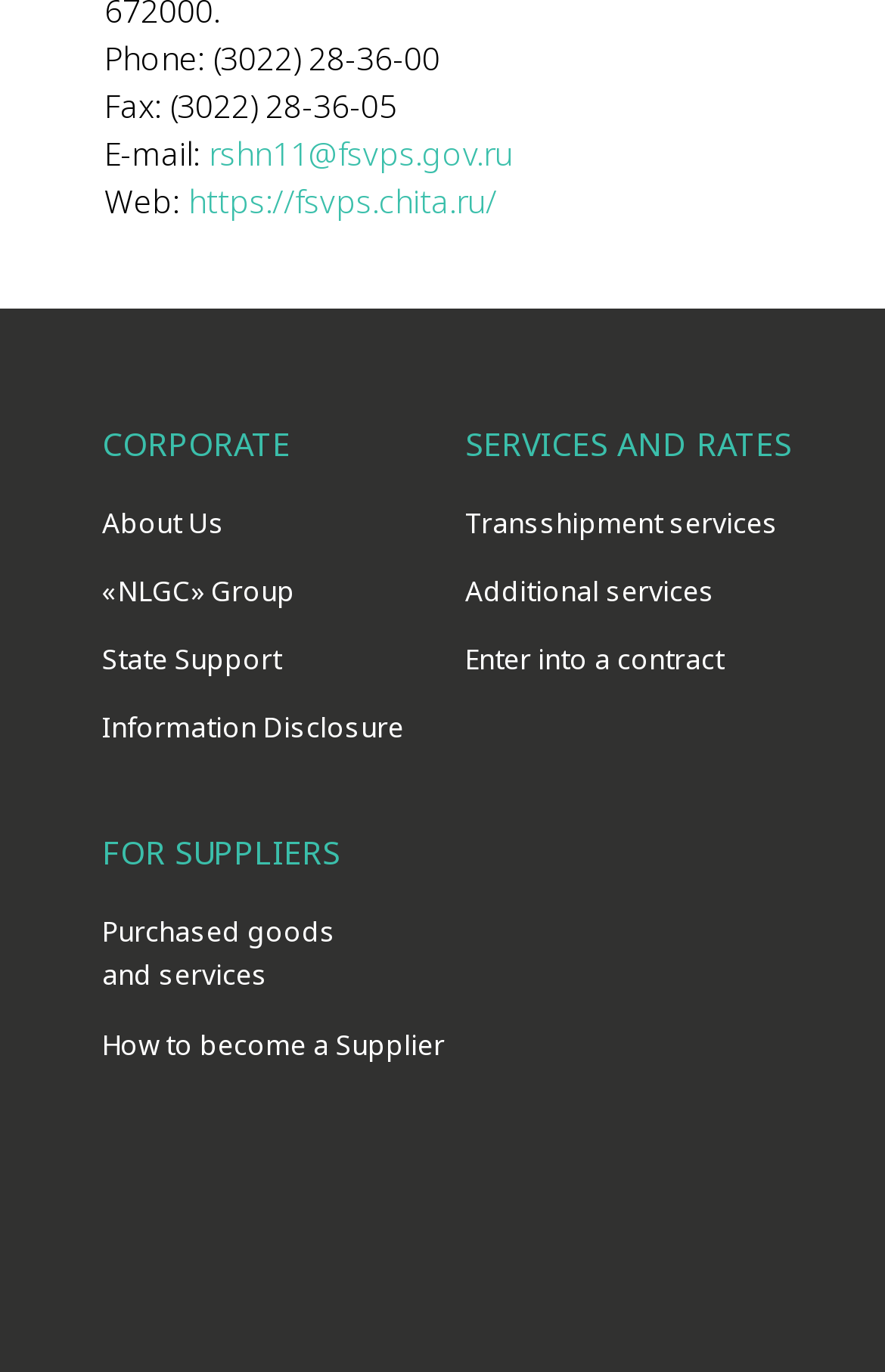Please identify the bounding box coordinates of the element on the webpage that should be clicked to follow this instruction: "Learn about corporate". The bounding box coordinates should be given as four float numbers between 0 and 1, formatted as [left, top, right, bottom].

[0.115, 0.307, 0.328, 0.338]